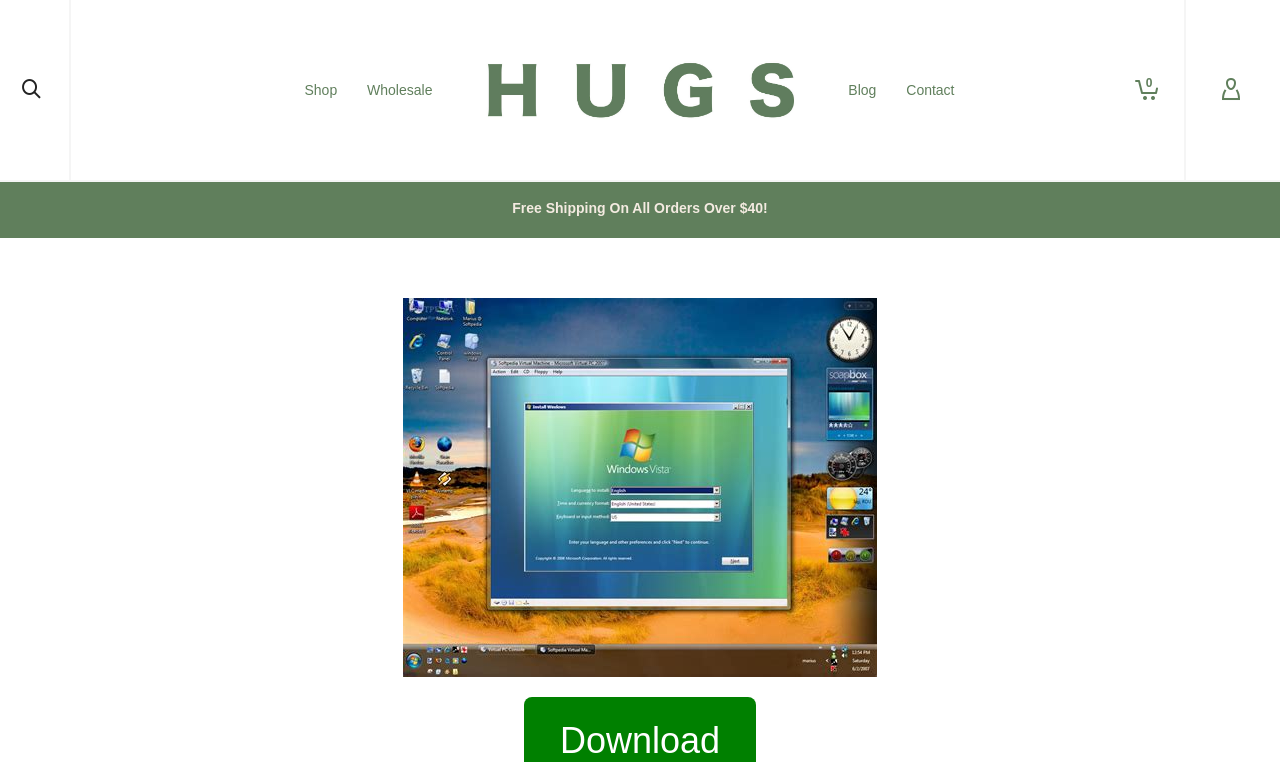Give a detailed account of the webpage.

The webpage is about Windows Vista Ultimate DVD ISO free download, with a focus on Hugs CBD. At the top left corner, there is a link with an icon '\ue605'. Next to it, there is a link with the text 'Hugs CBD', accompanied by an image with the same text. 

On the top navigation bar, there are several links, including 'Shop', 'Wholesale', 'Blog', and 'Contact', arranged from left to right. At the top right corner, there are two more links with icons '\ue601 0' and '\ue61a'. 

Below the navigation bar, there is a promotional message 'Free Shipping On All Orders Over $40!' in the middle of the page. Underneath this message, there is a section dedicated to the Windows Vista Ultimate DVD ISO free download. This section contains a link with the text 'Windows Vista Ultimate DVD ISO Free Download', accompanied by a large image with the same text. 

At the bottom of this section, there is a 'Download' link. On the top right side of the page, there is a small link with an icon '\ue606'.